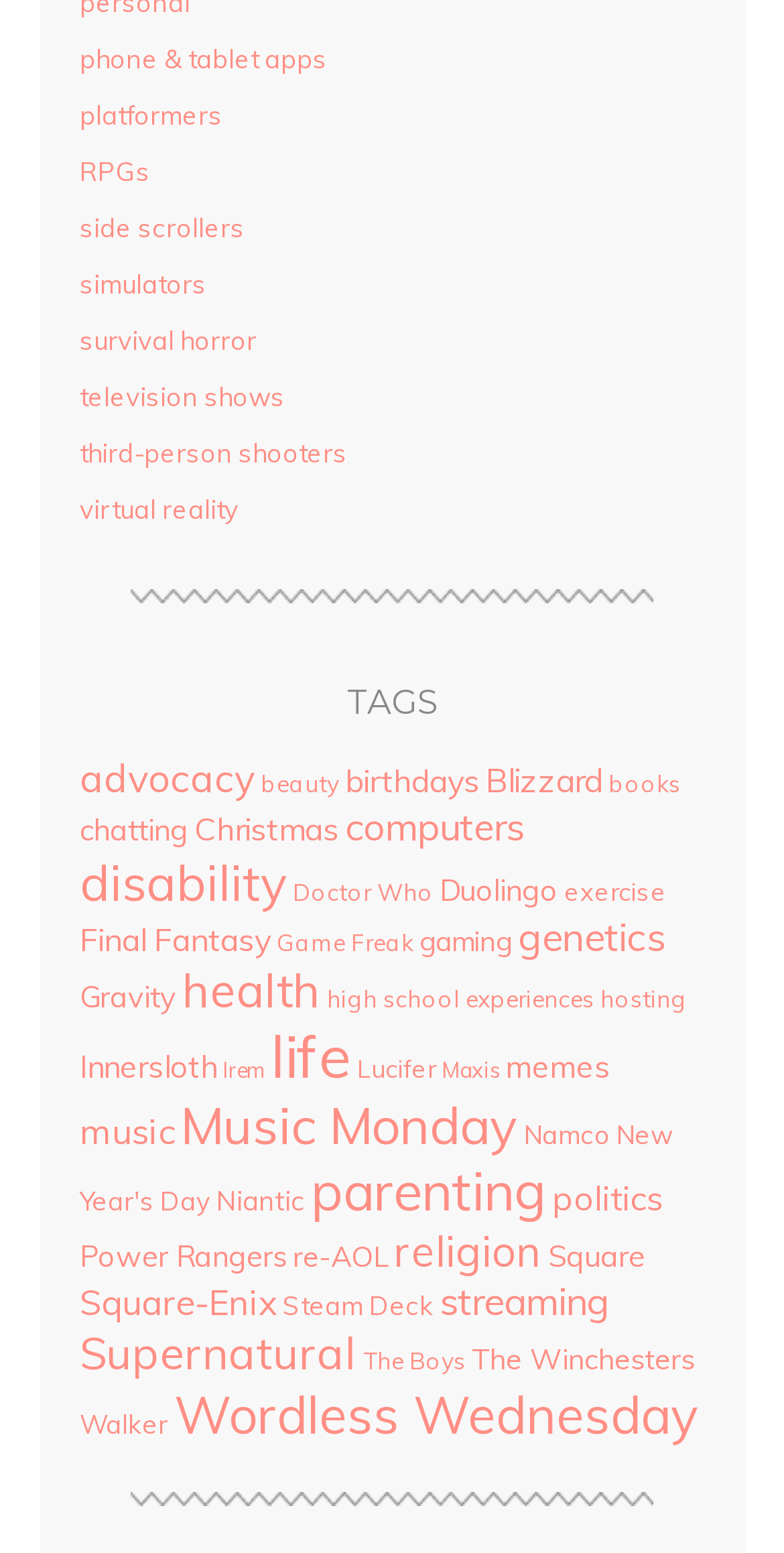Provide a short, one-word or phrase answer to the question below:
What type of content is categorized on this webpage?

Tags